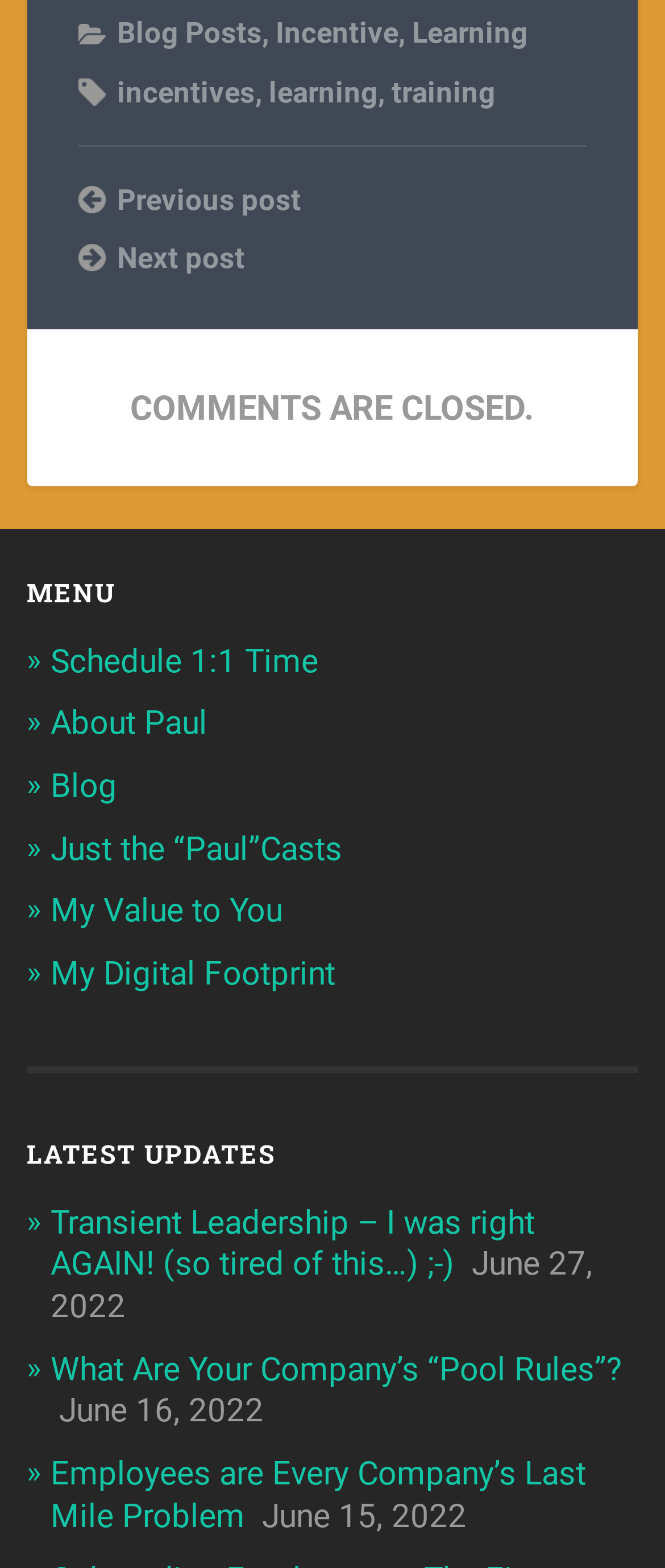How many blog posts are listed?
Using the visual information from the image, give a one-word or short-phrase answer.

3